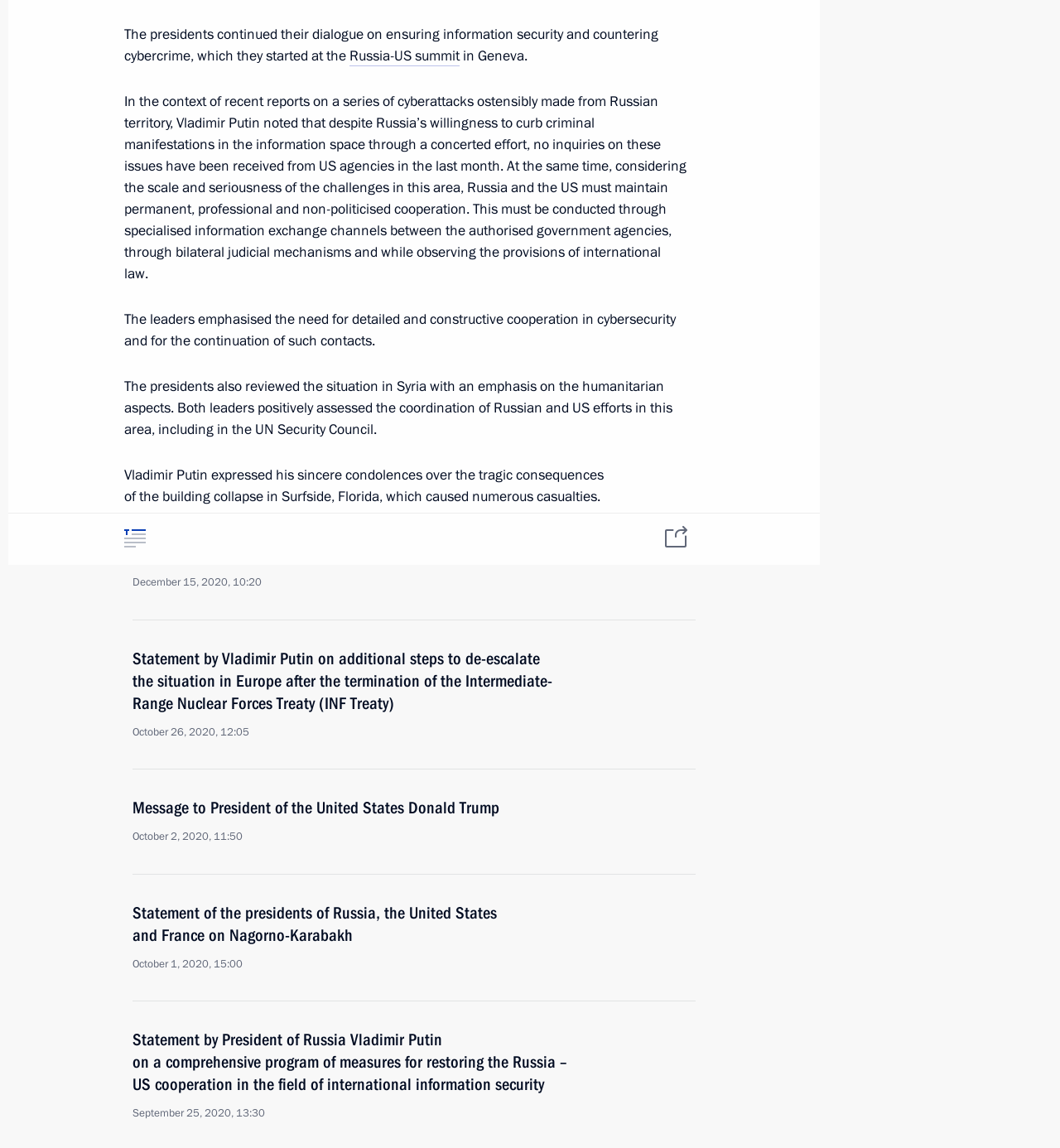Determine the bounding box coordinates of the clickable region to follow the instruction: "Go to Events".

[0.125, 0.558, 0.154, 0.571]